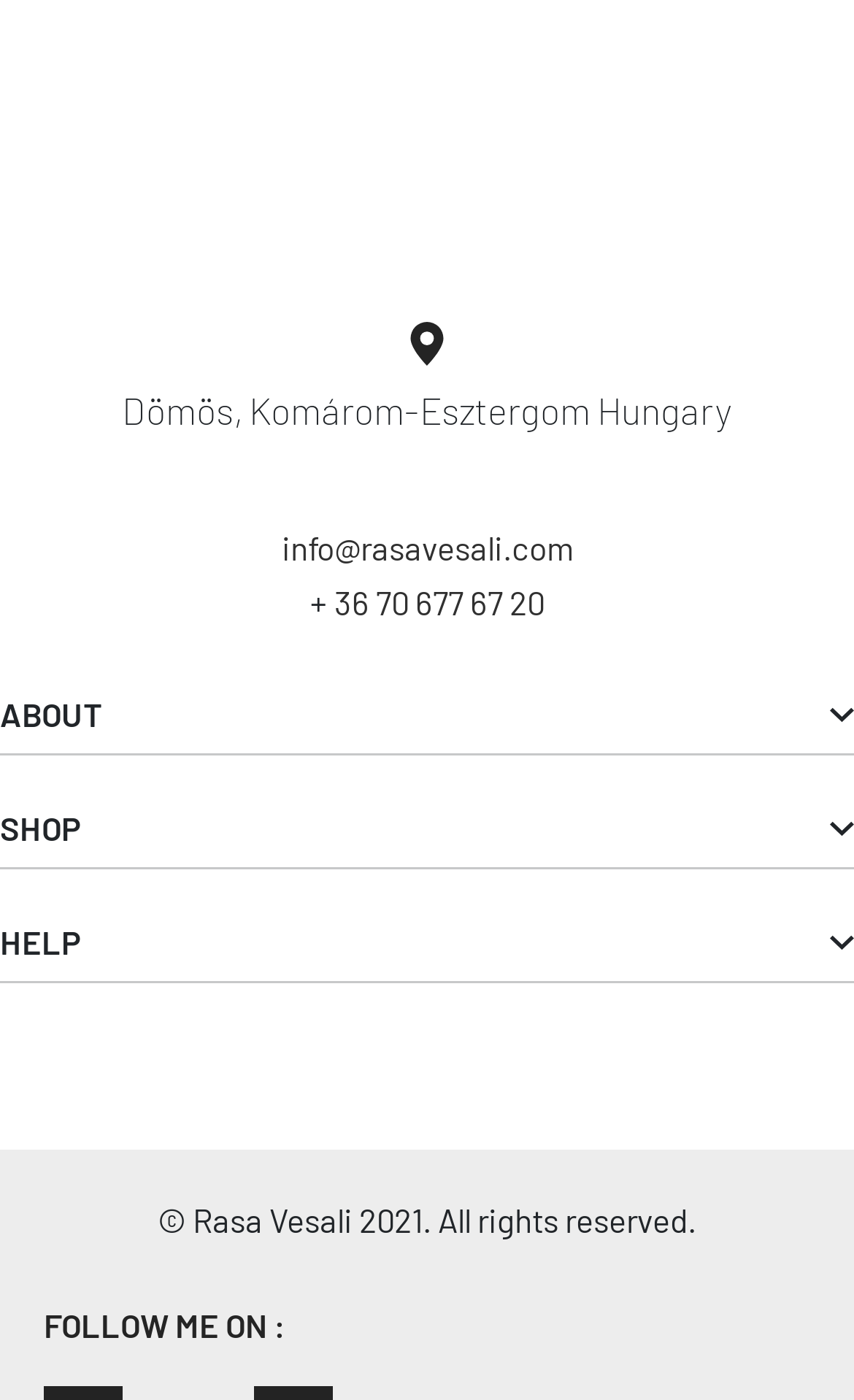Find the bounding box coordinates of the clickable region needed to perform the following instruction: "Visit the shop". The coordinates should be provided as four float numbers between 0 and 1, i.e., [left, top, right, bottom].

[0.0, 0.701, 0.085, 0.741]